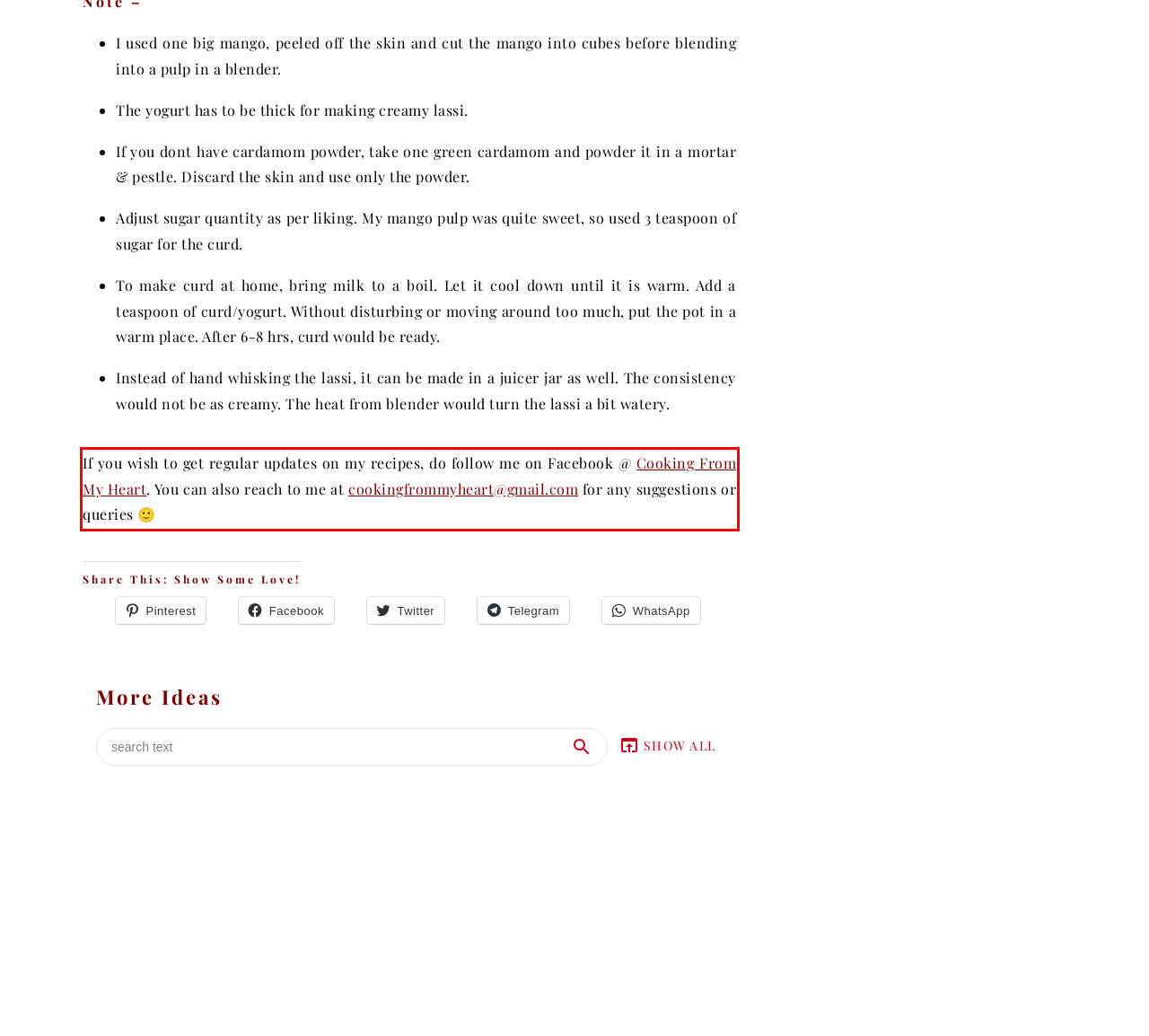In the screenshot of the webpage, find the red bounding box and perform OCR to obtain the text content restricted within this red bounding box.

If you wish to get regular updates on my recipes, do follow me on Facebook @ Cooking From My Heart. You can also reach to me at cookingfrommyheart@gmail.com for any suggestions or queries 🙂